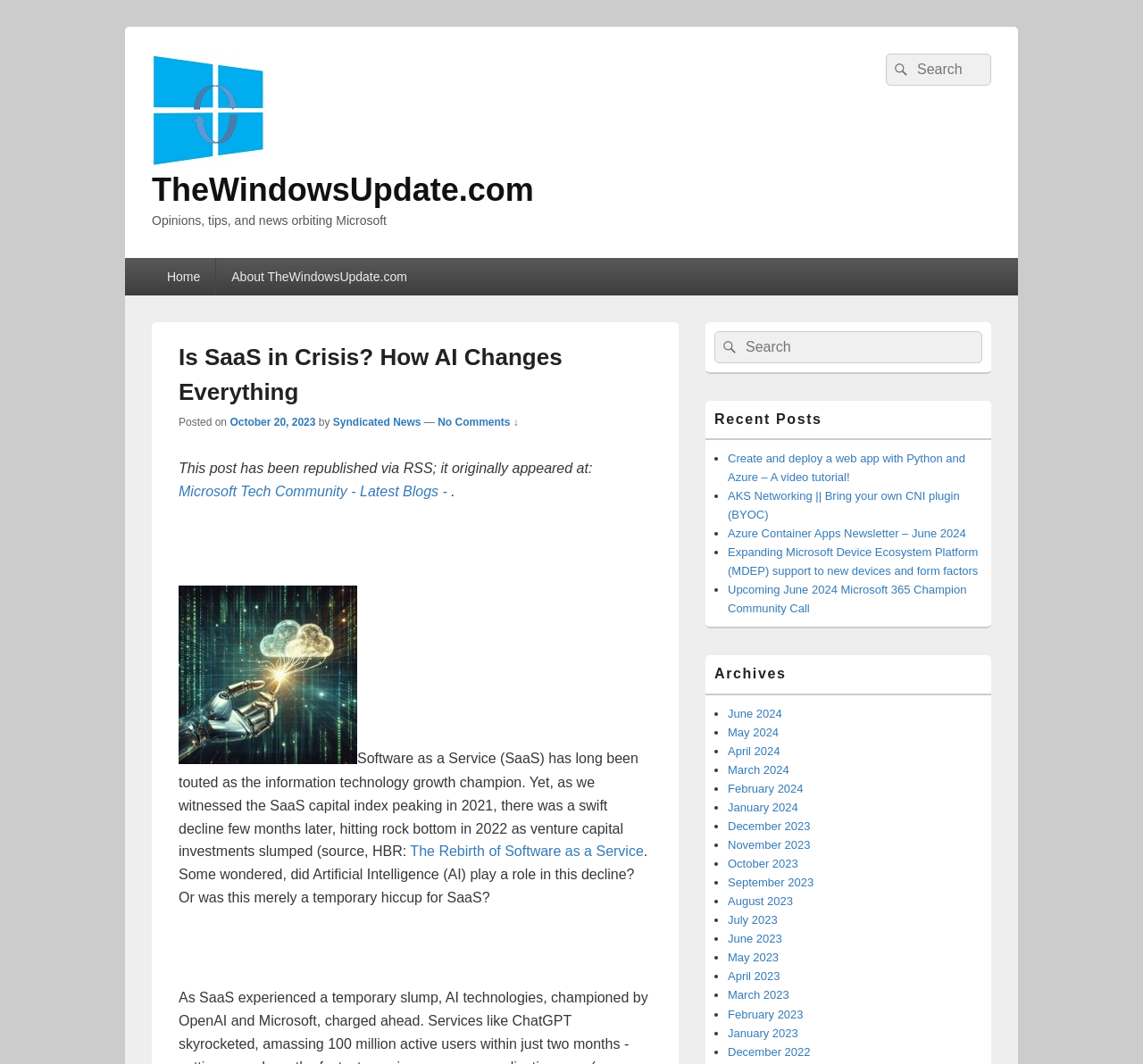Using the provided description: "alt="TheWindowsUpdate.com"", find the bounding box coordinates of the corresponding UI element. The output should be four float numbers between 0 and 1, in the format [left, top, right, bottom].

[0.133, 0.148, 0.233, 0.162]